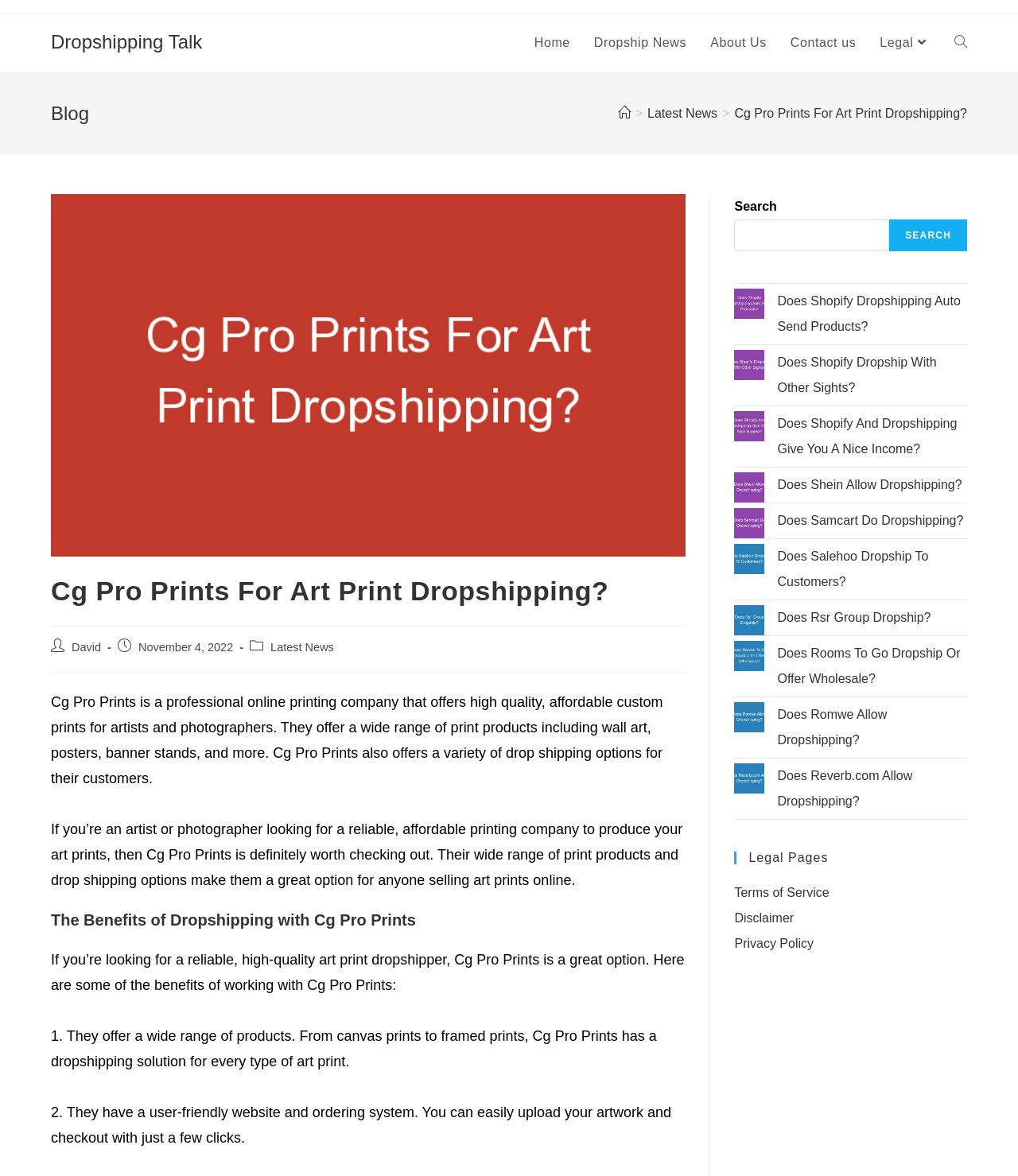Find and specify the bounding box coordinates that correspond to the clickable region for the instruction: "Visit the 'About Us' page".

[0.686, 0.011, 0.765, 0.062]